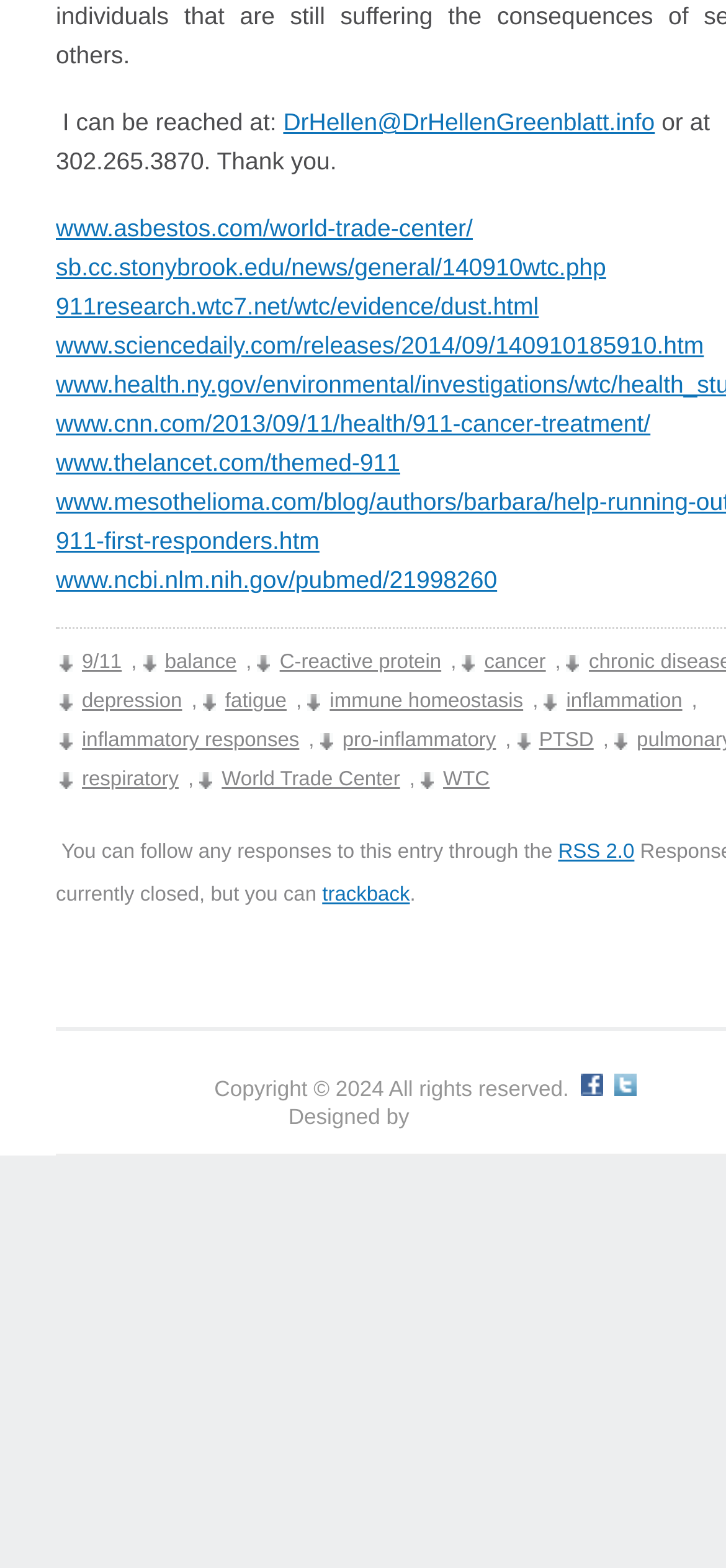Specify the bounding box coordinates for the region that must be clicked to perform the given instruction: "Follow the RSS 2.0 feed".

[0.769, 0.536, 0.874, 0.551]